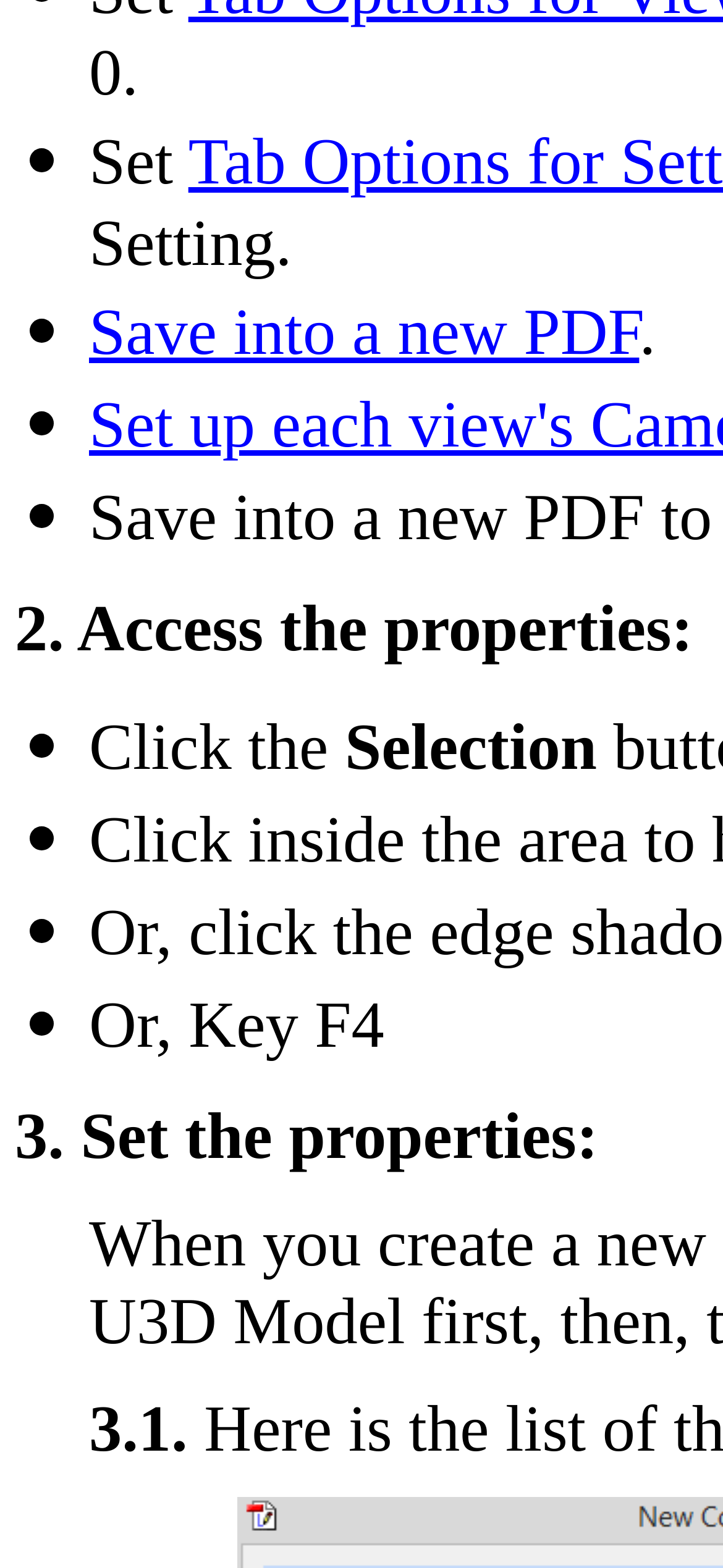How many list markers are there in the accessibility tree?
Respond to the question with a single word or phrase according to the image.

7